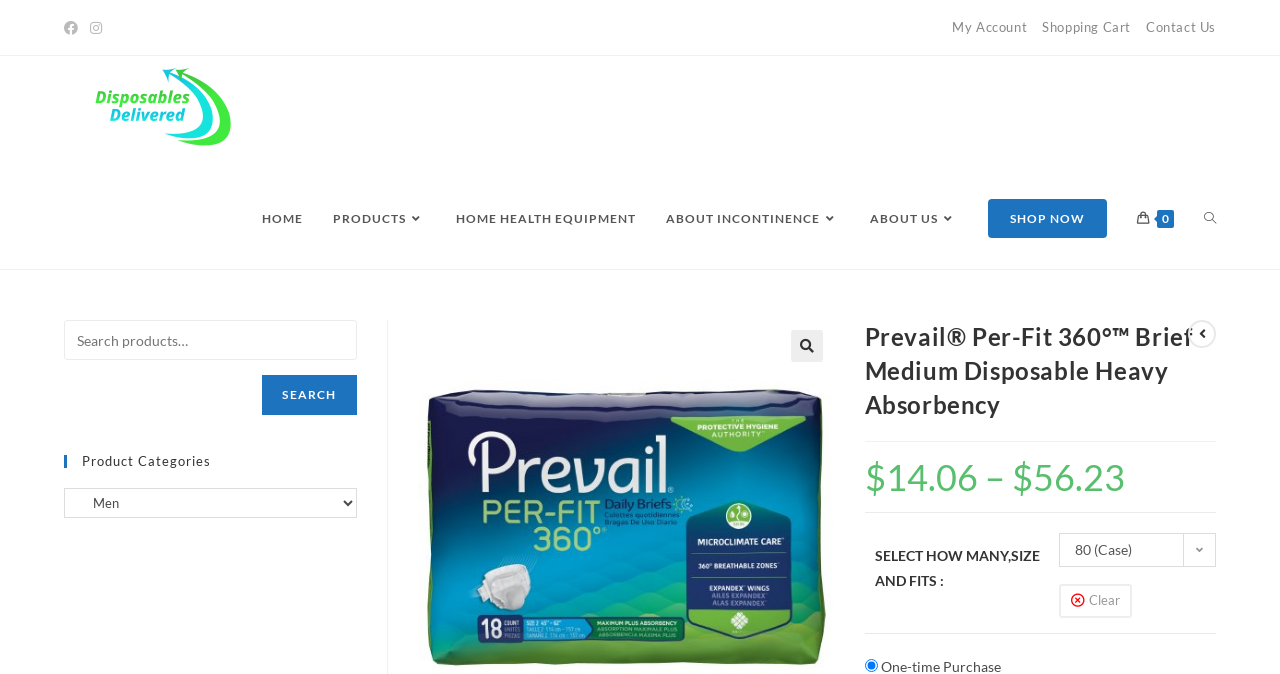Specify the bounding box coordinates of the element's area that should be clicked to execute the given instruction: "Go to My Account". The coordinates should be four float numbers between 0 and 1, i.e., [left, top, right, bottom].

[0.744, 0.024, 0.802, 0.058]